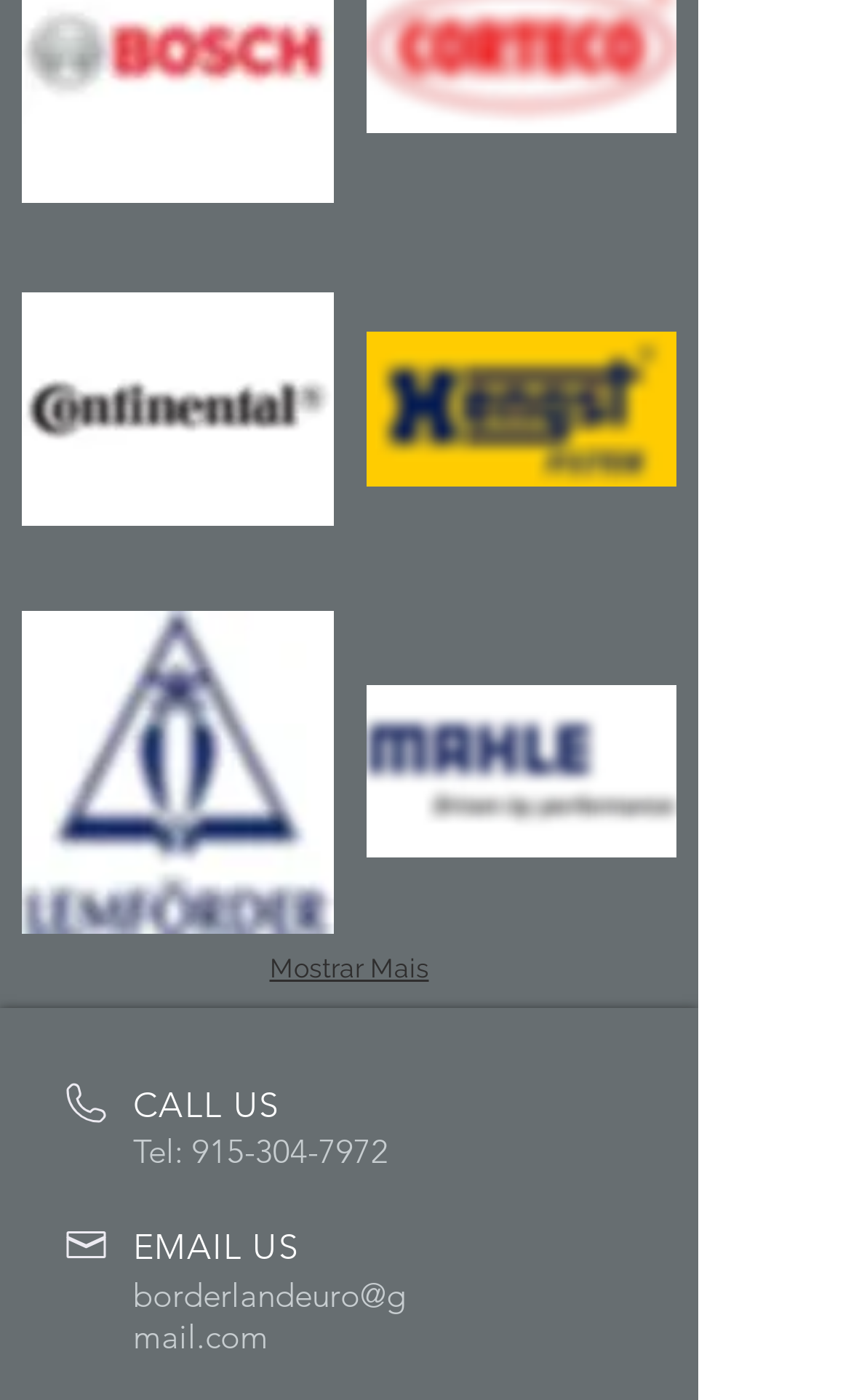What is the email address to contact?
Could you give a comprehensive explanation in response to this question?

I found a link with the text 'borderlandeuro@gmail.com' which is located near the 'EMAIL US' heading, suggesting that this is the email address to contact.